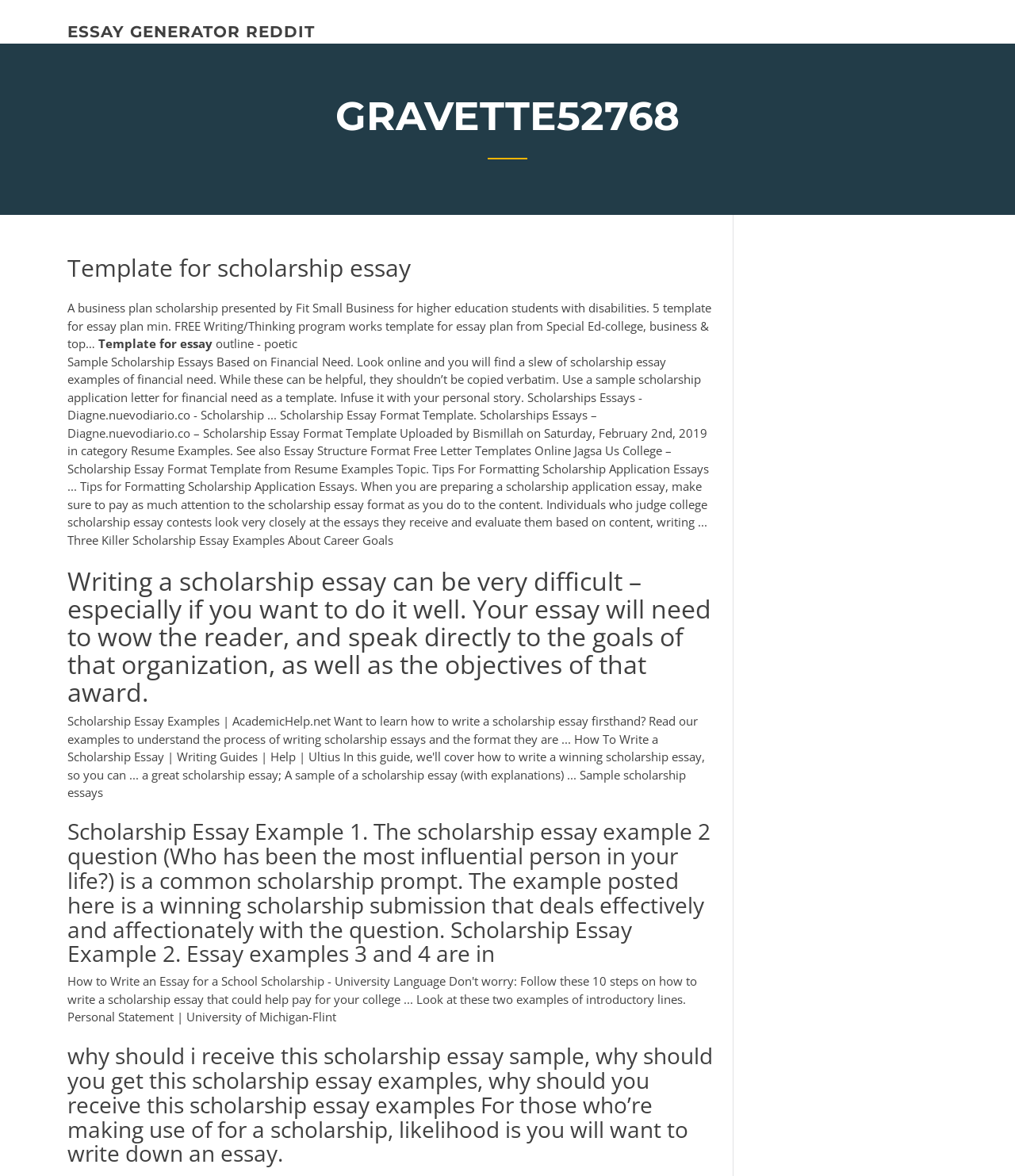What is the goal of a scholarship essay?
Refer to the screenshot and answer in one word or phrase.

To wow the reader